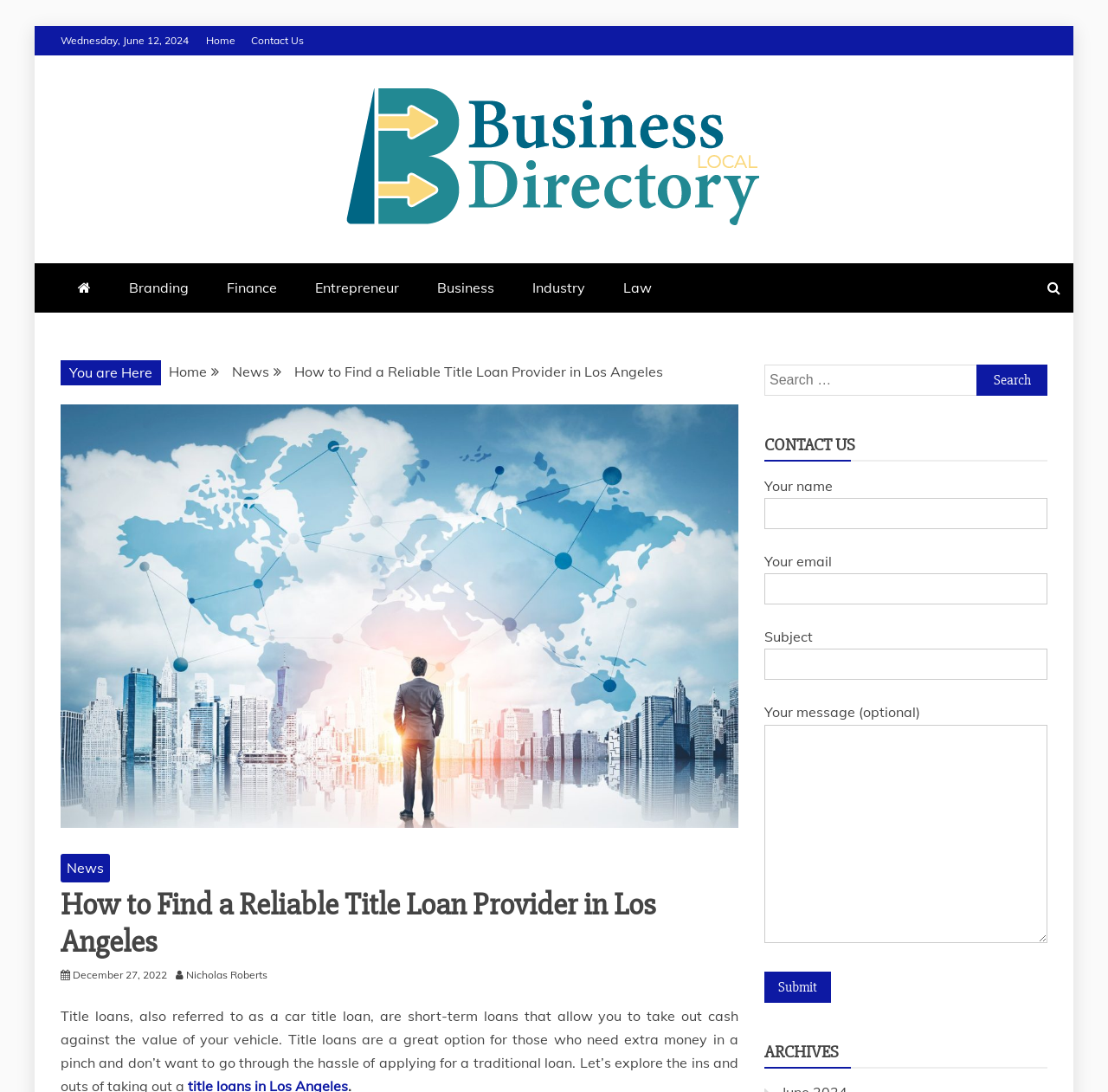What is the title or heading displayed on the webpage?

How to Find a Reliable Title Loan Provider in Los Angeles